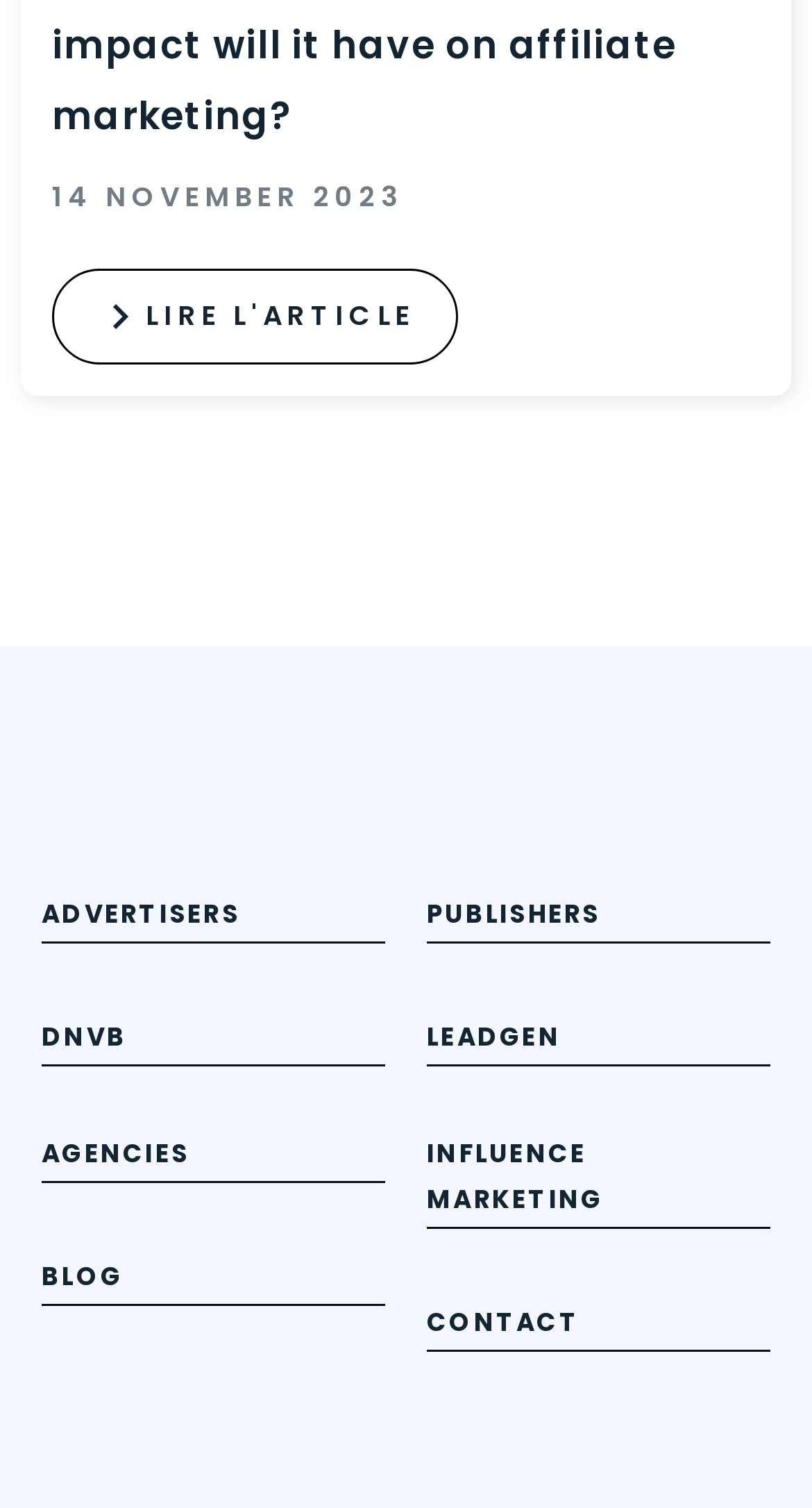Pinpoint the bounding box coordinates of the area that should be clicked to complete the following instruction: "Read the article". The coordinates must be given as four float numbers between 0 and 1, i.e., [left, top, right, bottom].

[0.064, 0.178, 0.565, 0.241]